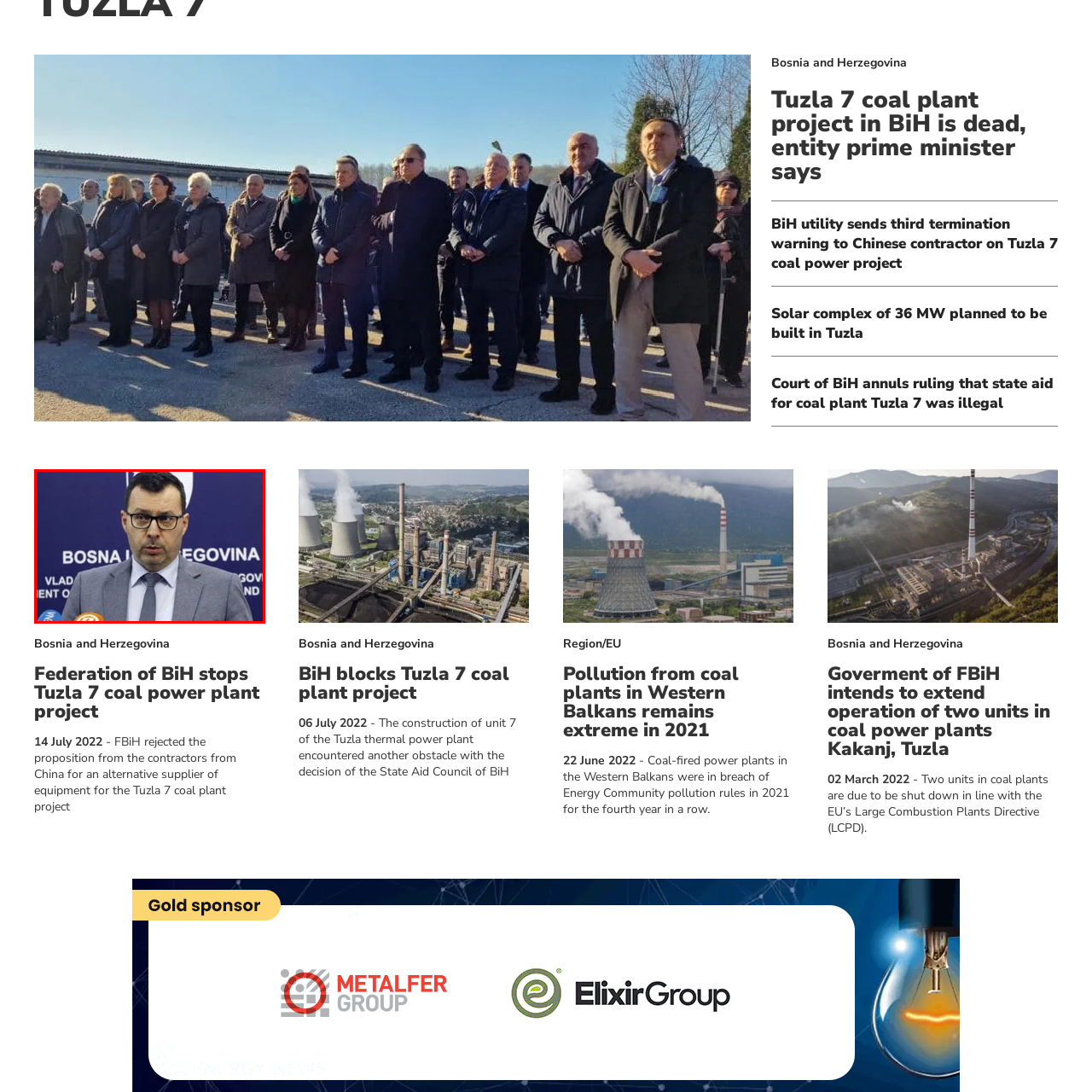Examine the contents within the red bounding box and respond with a single word or phrase: What is behind the government spokesperson?

Emblem of Bosnia and Herzegovina